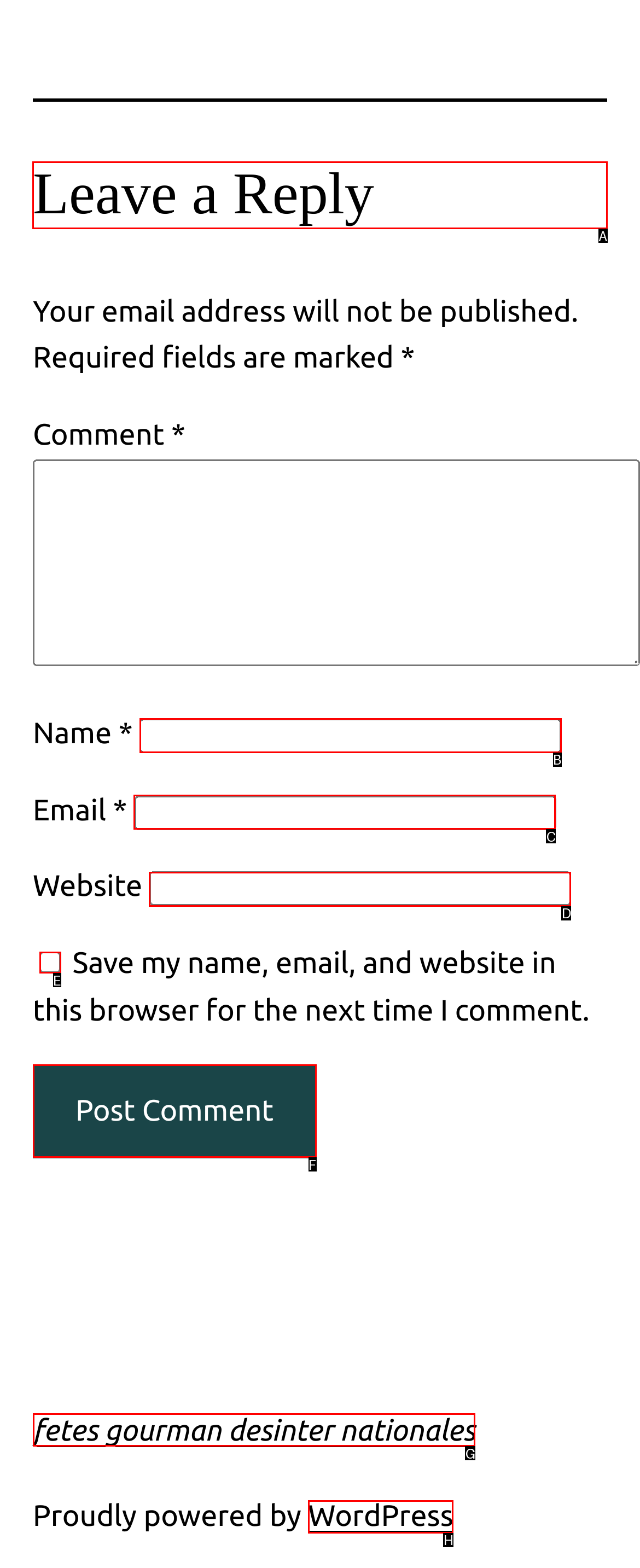Choose the letter of the UI element necessary for this task: Leave a comment
Answer with the correct letter.

A